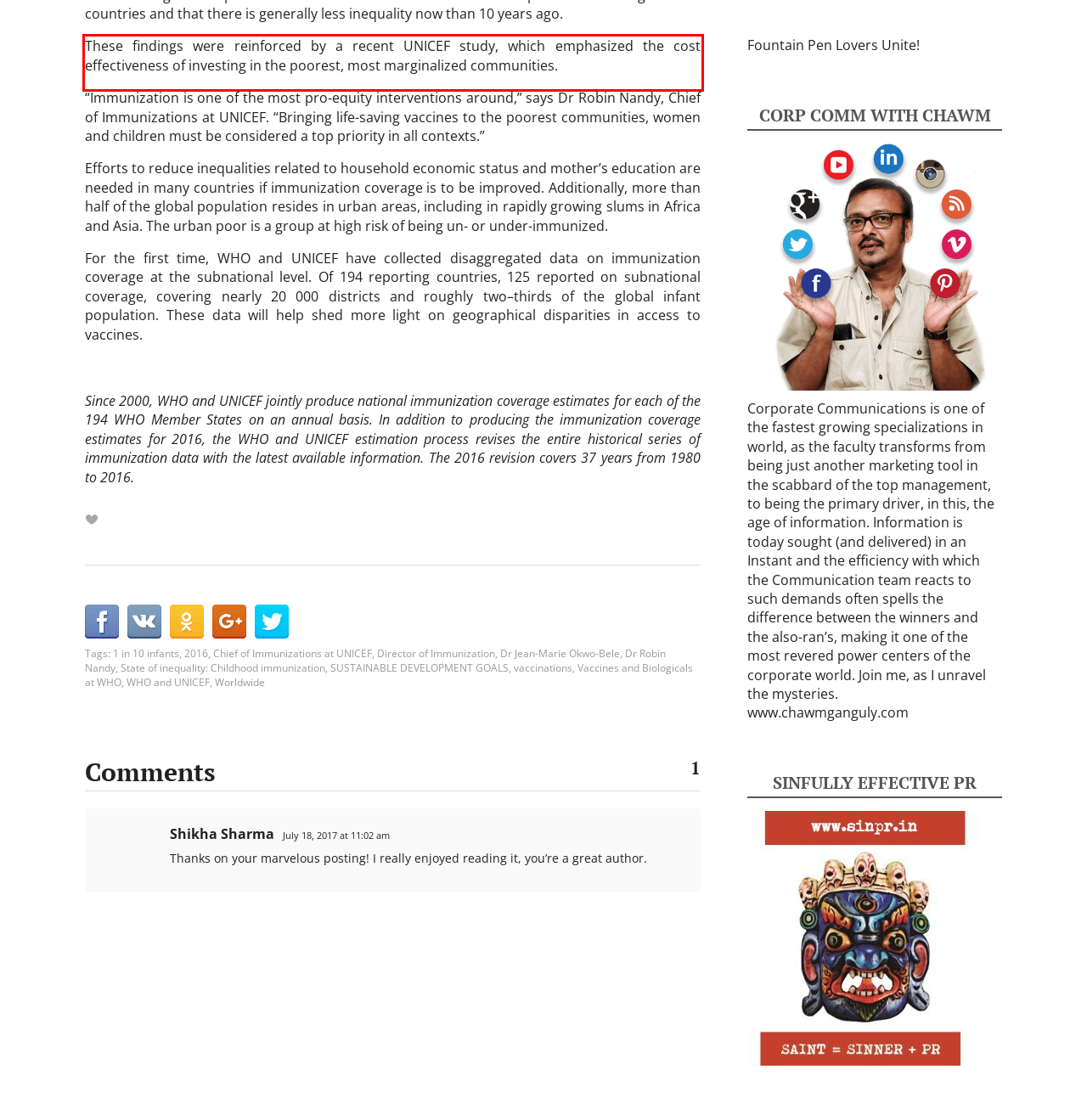Please perform OCR on the text within the red rectangle in the webpage screenshot and return the text content.

These findings were reinforced by a recent UNICEF study, which emphasized the cost effectiveness of investing in the poorest, most marginalized communities.